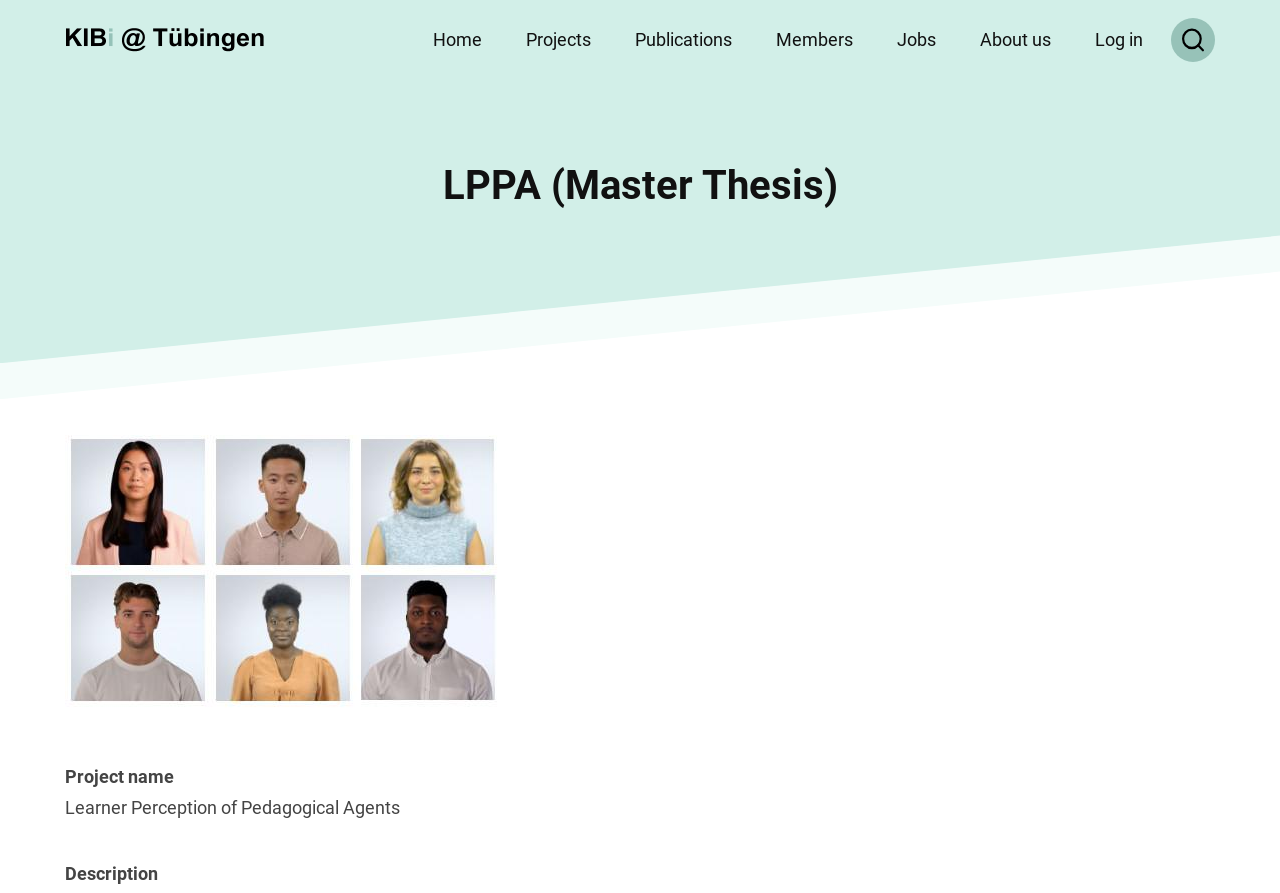Locate the bounding box coordinates of the element I should click to achieve the following instruction: "view project image".

[0.051, 0.637, 0.394, 0.66]